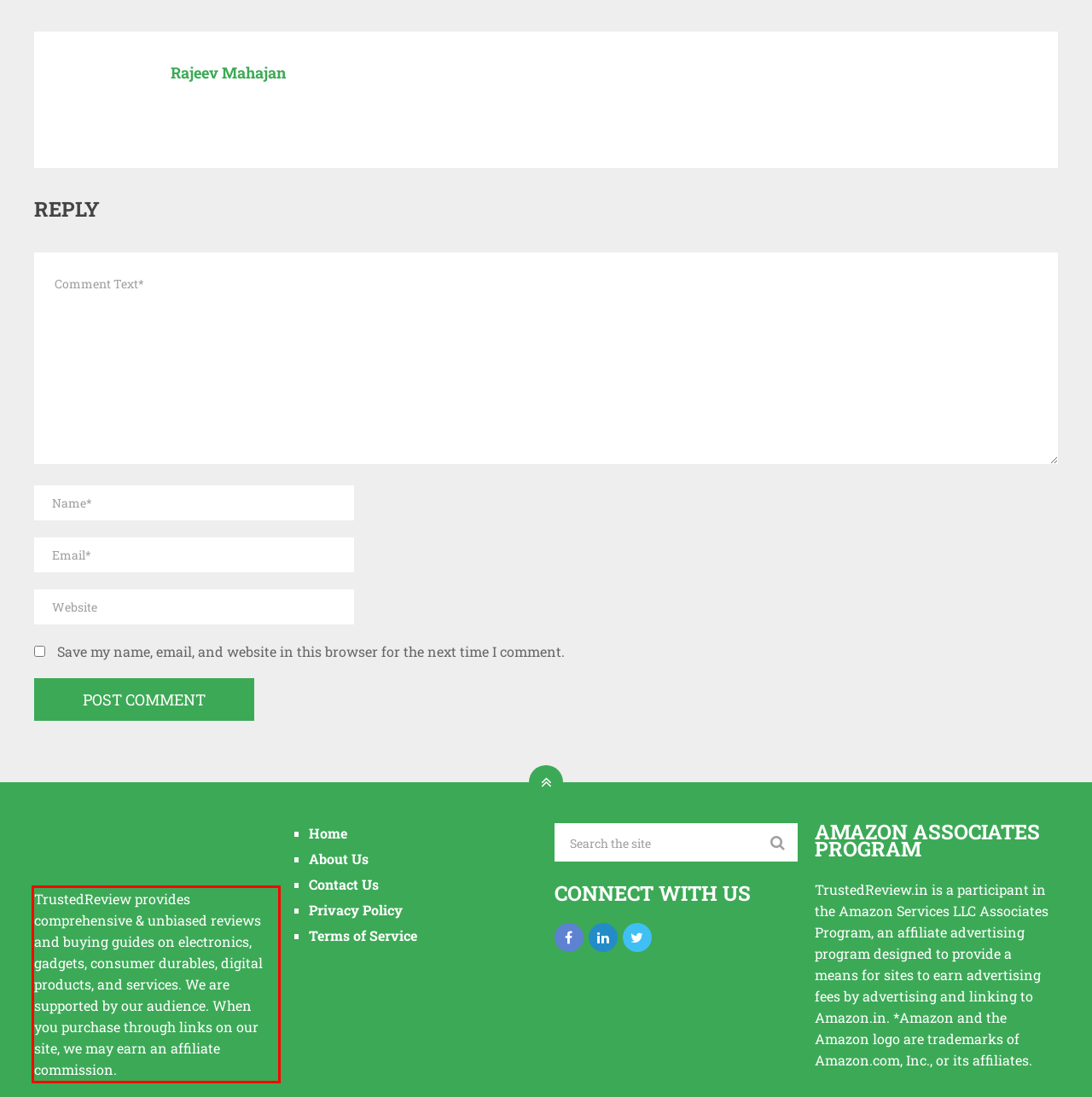You have a screenshot of a webpage, and there is a red bounding box around a UI element. Utilize OCR to extract the text within this red bounding box.

TrustedReview provides comprehensive & unbiased reviews and buying guides on electronics, gadgets, consumer durables, digital products, and services. We are supported by our audience. When you purchase through links on our site, we may earn an affiliate commission.